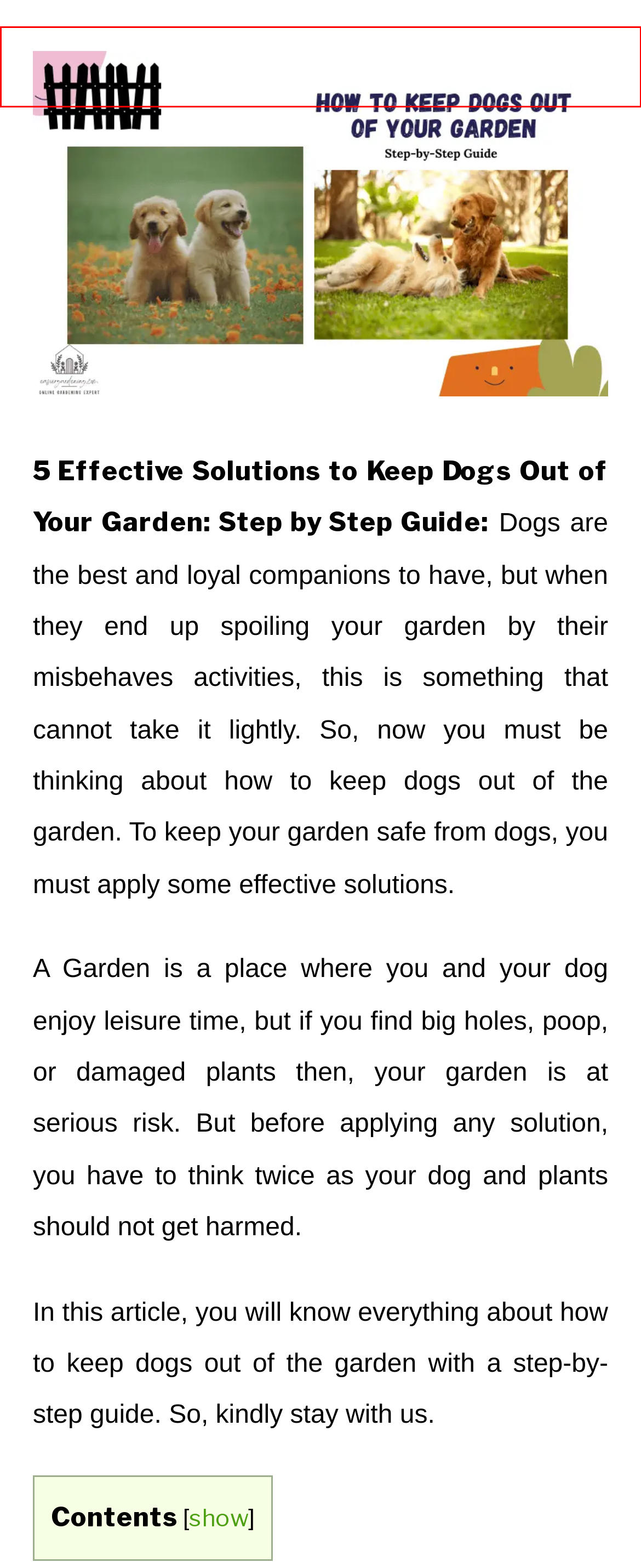You have a screenshot showing a webpage with a red bounding box highlighting an element. Choose the webpage description that best fits the new webpage after clicking the highlighted element. The descriptions are:
A. PLANTS – Easier Gardening
B. GEAR REVIEWS – Easier Gardening
C. FACTS – Easier Gardening
D. LAWN & GRASS CARE – Easier Gardening
E. Contact Us | Easier Gardening
F. Elysha Murphy | Easier Gardening
G. About Us | Easier Gardening
H. Easier Gardening

B